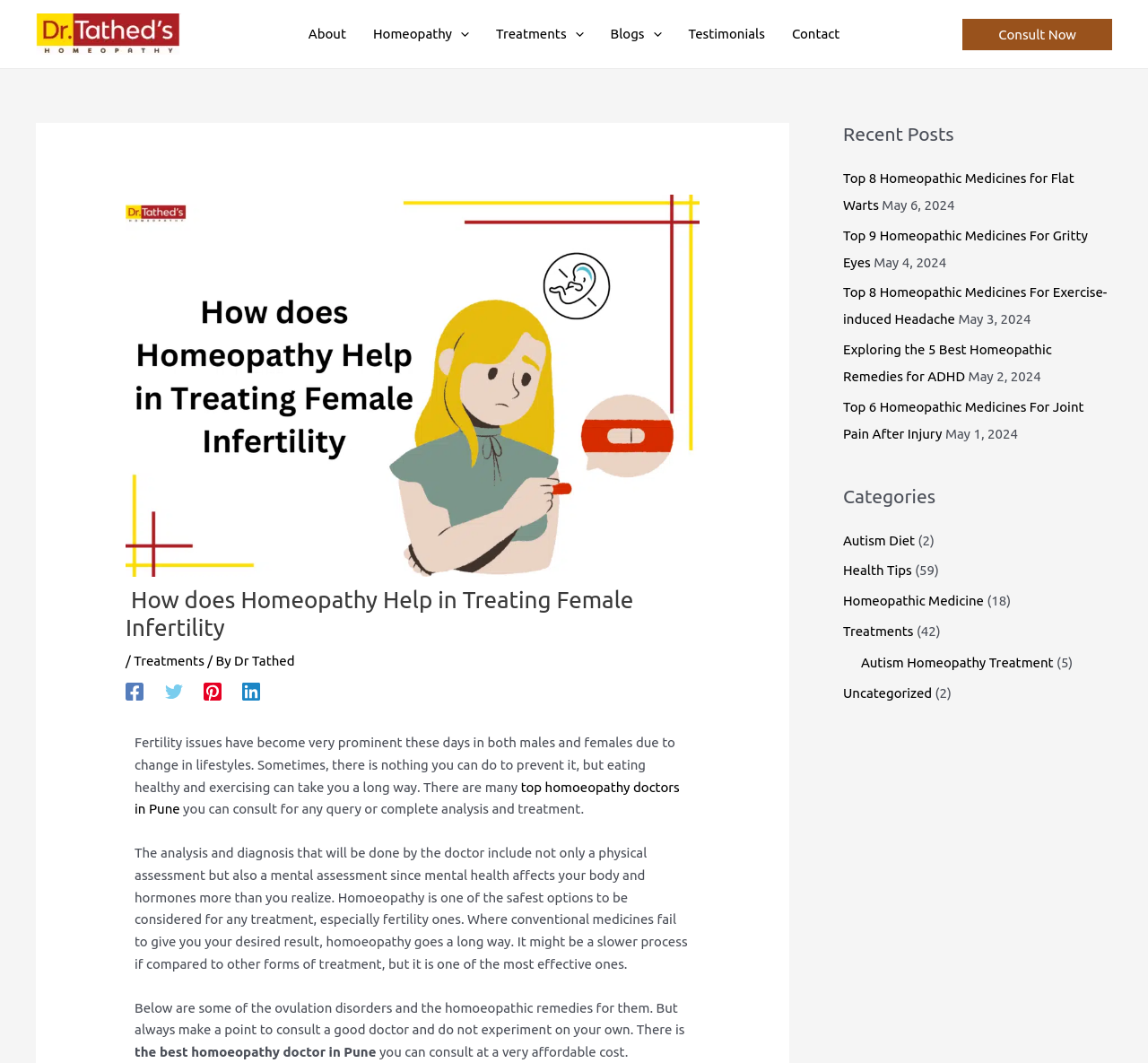Can you specify the bounding box coordinates for the region that should be clicked to fulfill this instruction: "Explore the 'Treatments' category".

[0.432, 0.024, 0.493, 0.039]